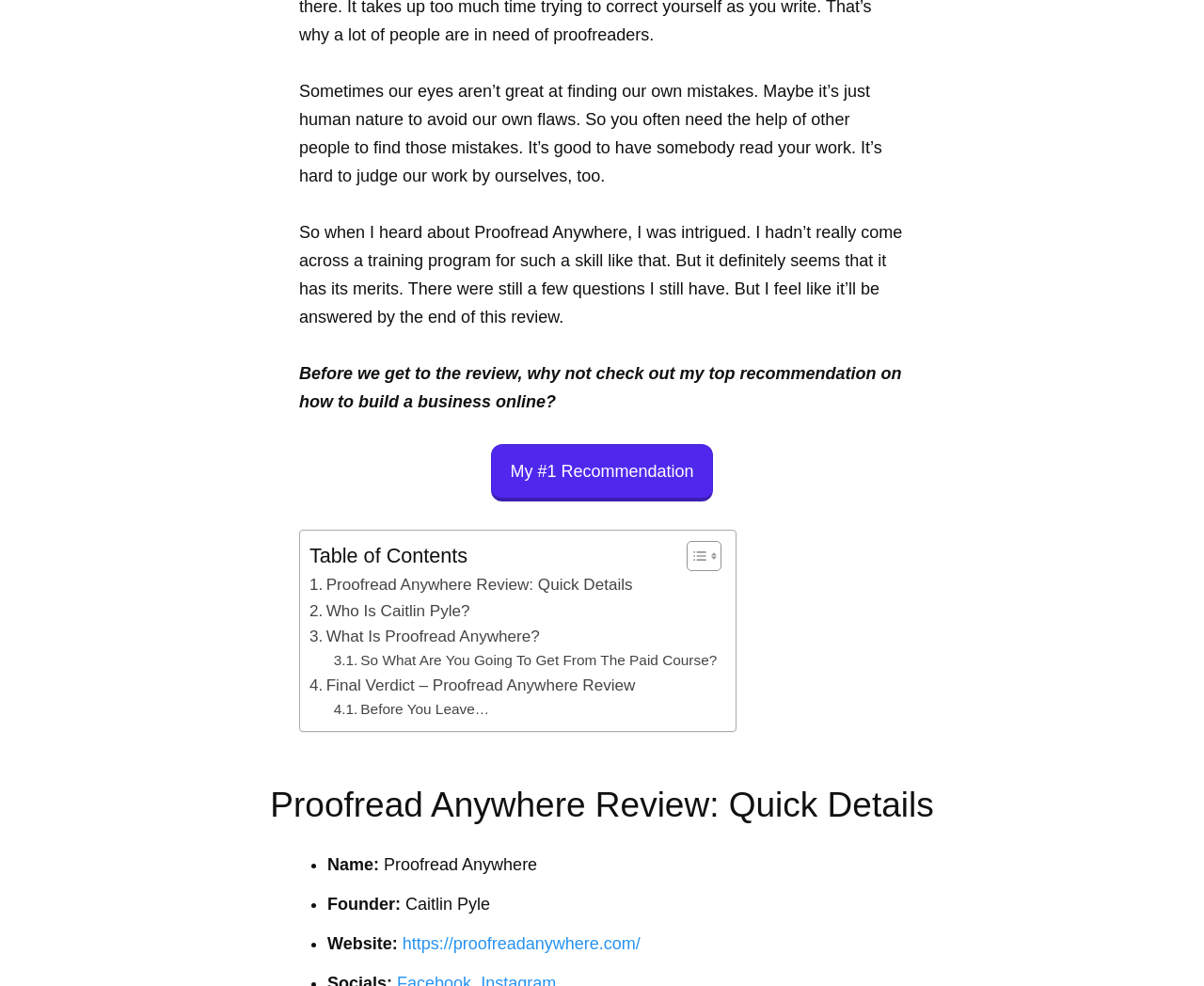Use one word or a short phrase to answer the question provided: 
What is the website URL of Proofread Anywhere?

https://proofreadanywhere.com/